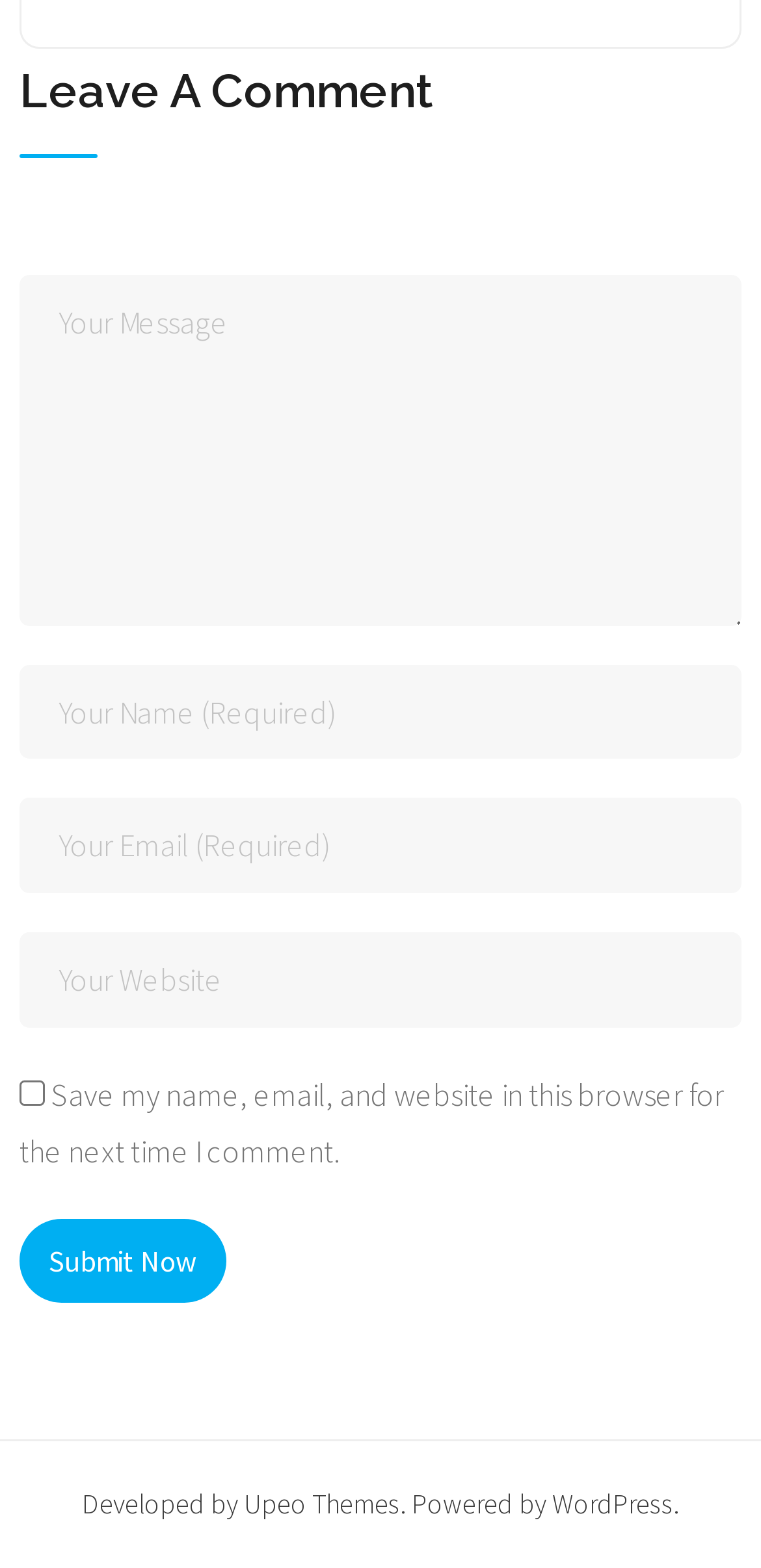What is the name of the platform powering this website?
Use the information from the image to give a detailed answer to the question.

The link 'WordPress' at the bottom of the webpage, with a bounding box coordinate of [0.726, 0.947, 0.885, 0.97], indicates that it is the platform powering this website.